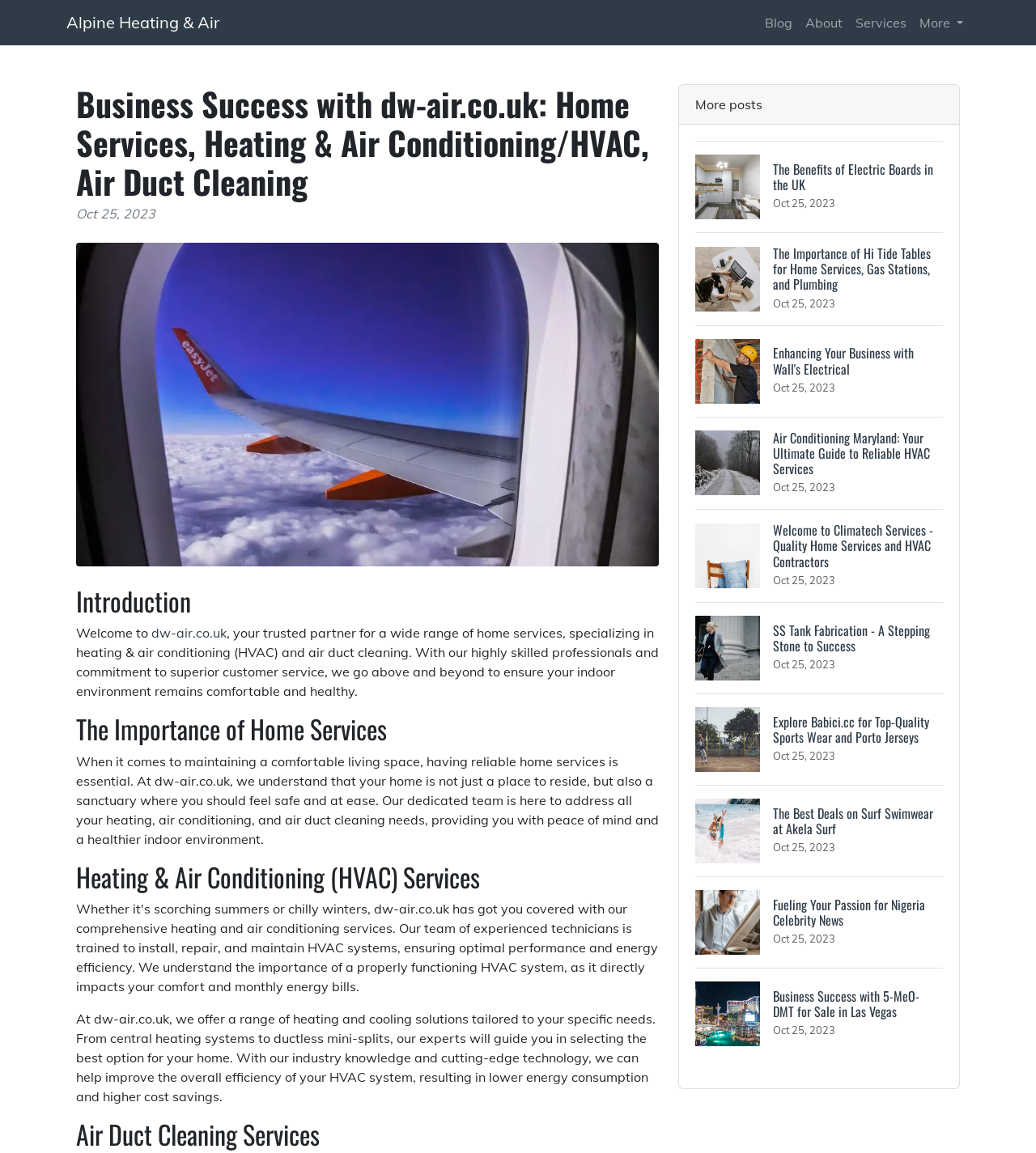Refer to the screenshot and give an in-depth answer to this question: What type of content is featured in the bottom section of the webpage?

The bottom section of the webpage features a series of links to blog posts, each with a title, date, and brief summary. These posts appear to be related to home services, HVAC systems, and air duct cleaning.